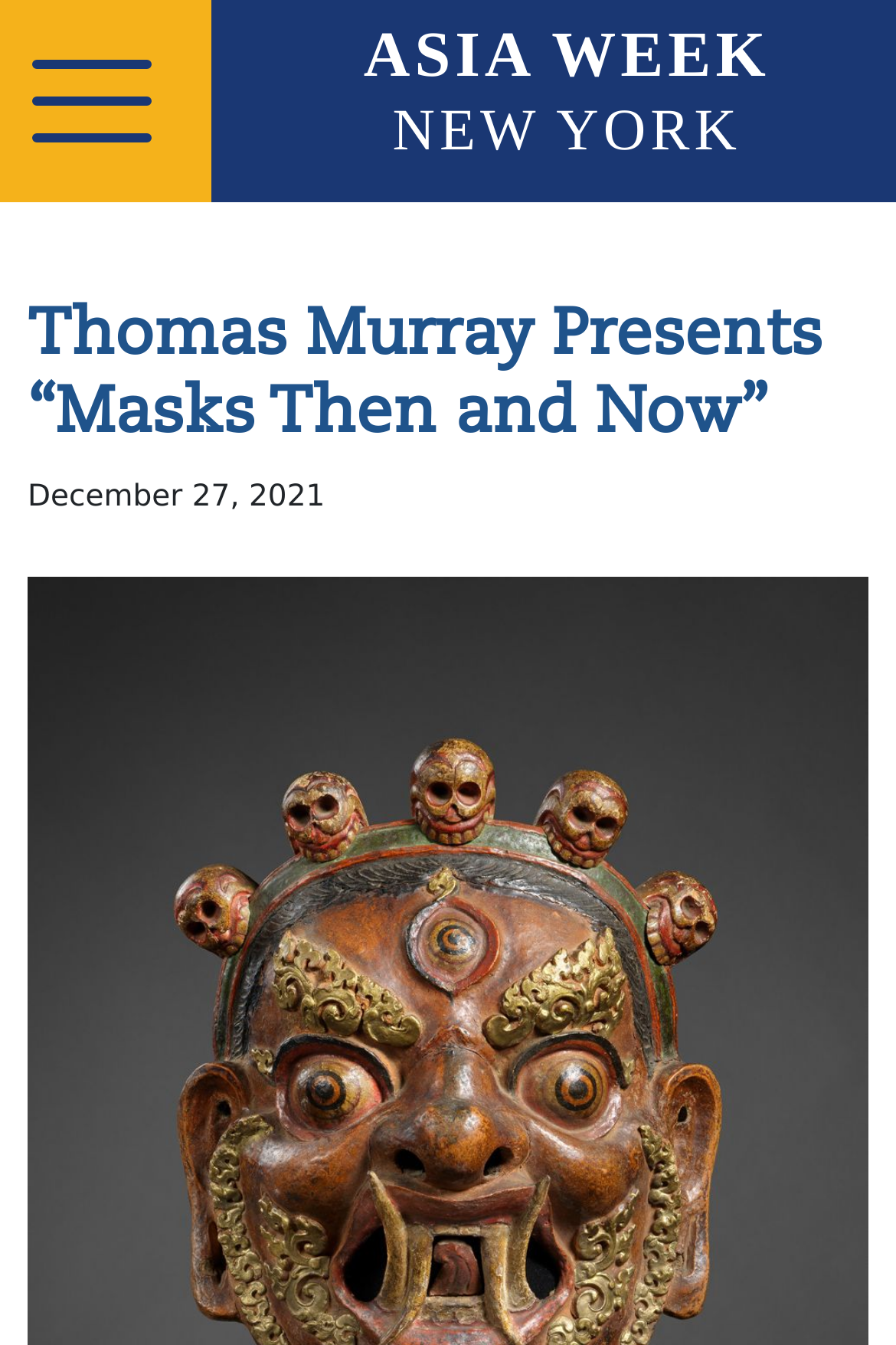Given the element description, predict the bounding box coordinates in the format (top-left x, top-left y, bottom-right x, bottom-right y). Make sure all values are between 0 and 1. Here is the element description: ASIA WEEK NEW YORK

[0.265, 0.014, 1.0, 0.124]